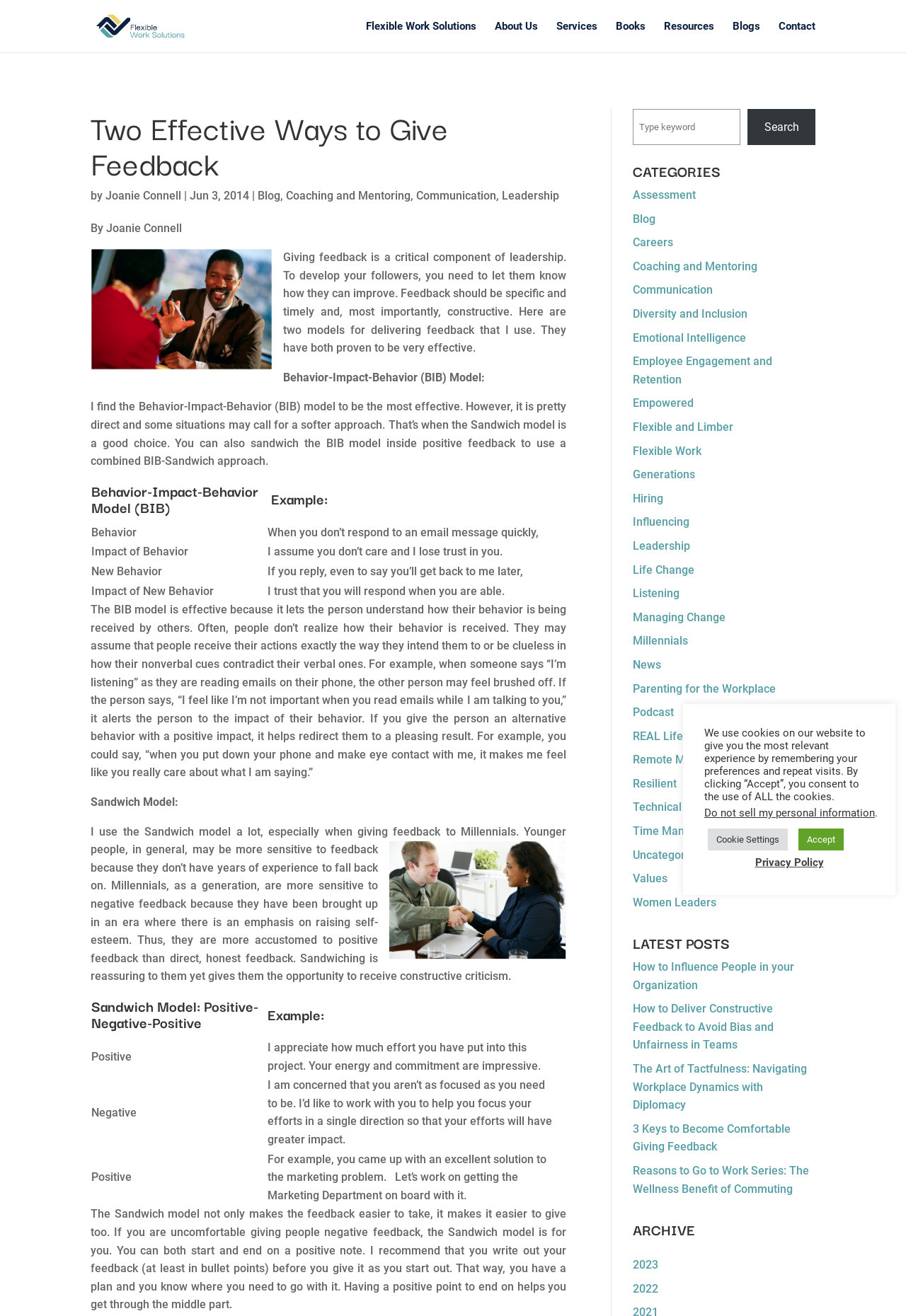Look at the image and give a detailed response to the following question: What is the topic of the article?

The article discusses the importance of giving feedback in leadership and provides two effective models for delivering feedback, namely the Behavior-Impact-Behavior (BIB) model and the Sandwich model.